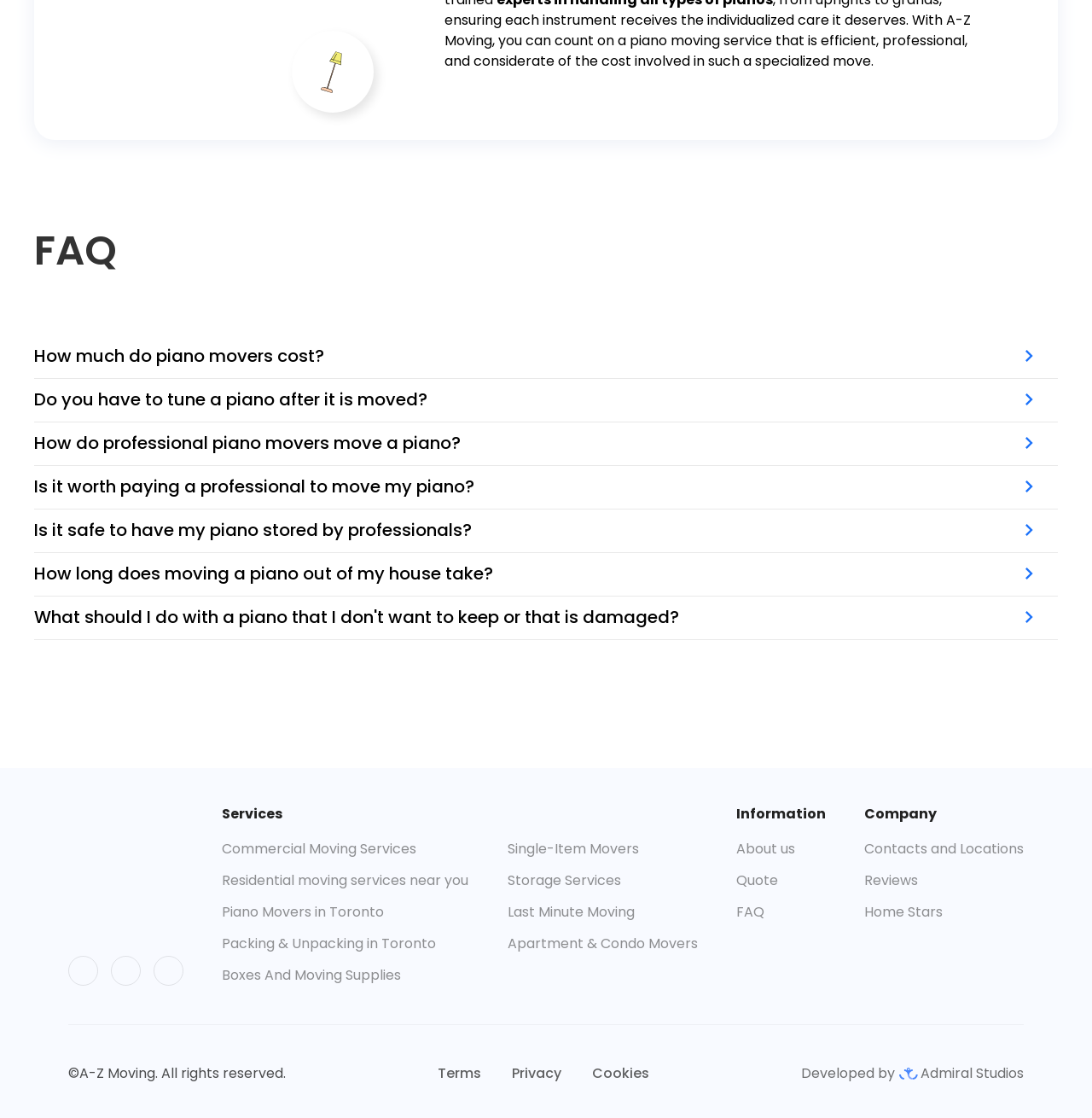Find the bounding box coordinates of the clickable region needed to perform the following instruction: "Click the 'FAQ' heading". The coordinates should be provided as four float numbers between 0 and 1, i.e., [left, top, right, bottom].

[0.031, 0.201, 0.969, 0.246]